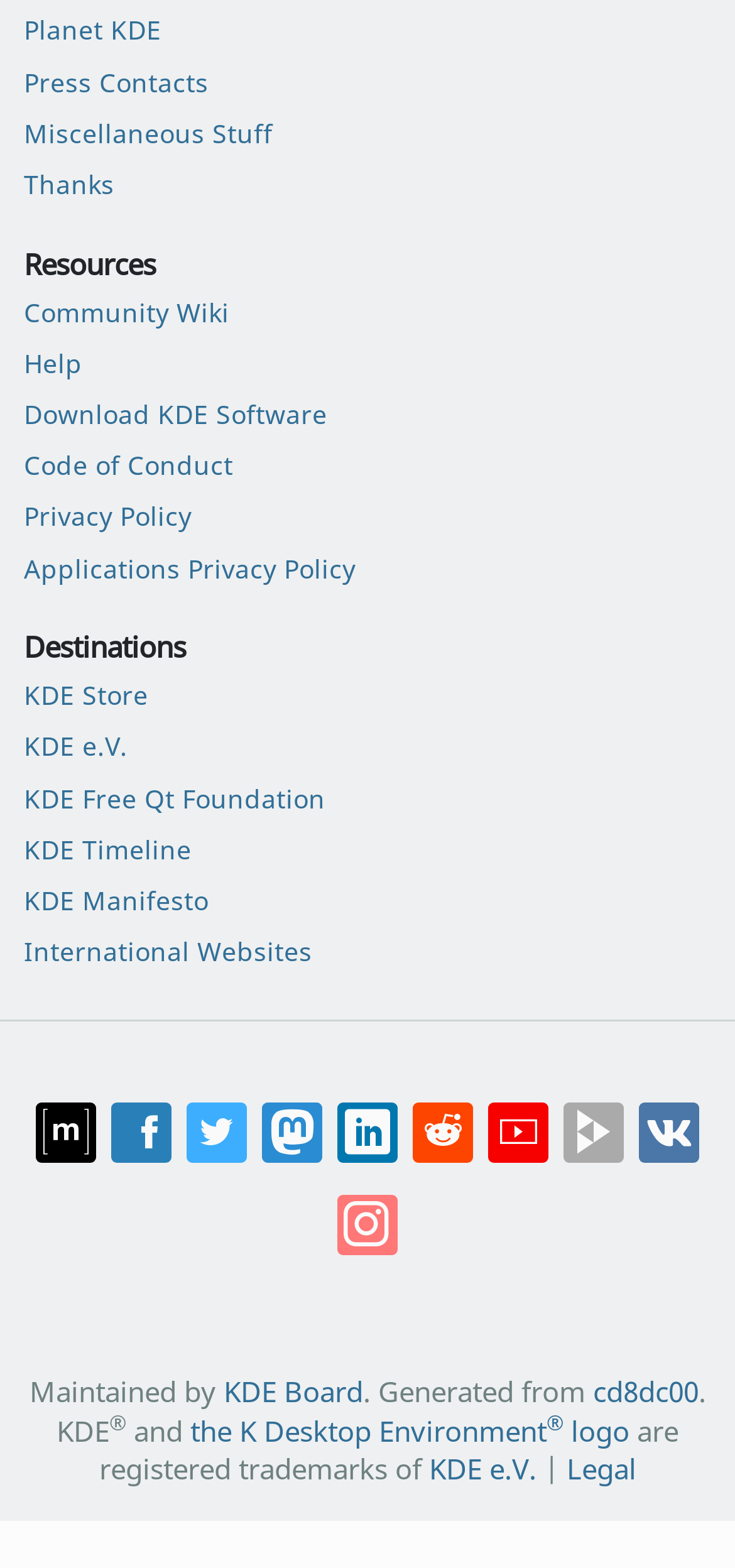Refer to the element description Applications Privacy Policy and identify the corresponding bounding box in the screenshot. Format the coordinates as (top-left x, top-left y, bottom-right x, bottom-right y) with values in the range of 0 to 1.

[0.033, 0.35, 0.967, 0.375]